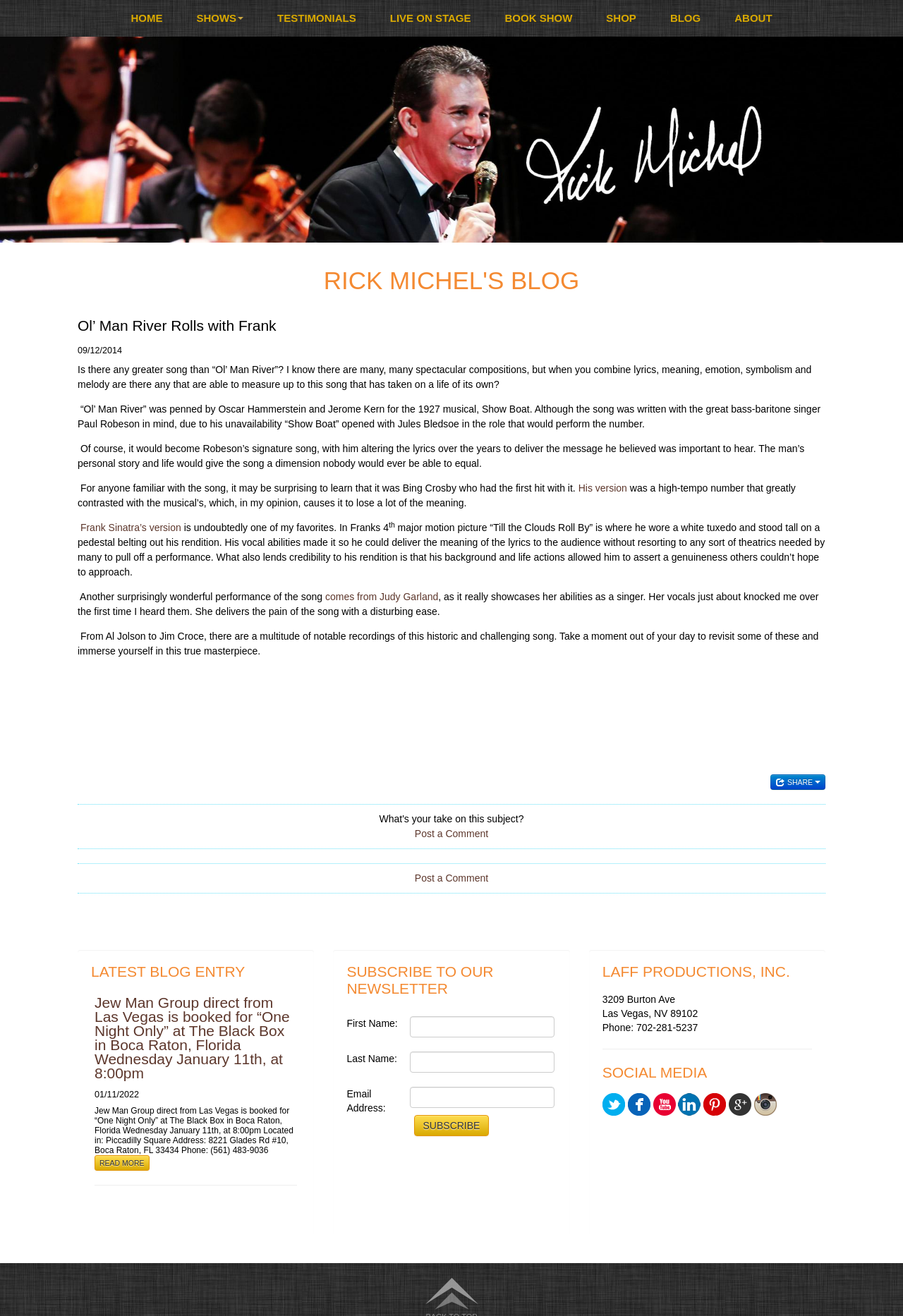Please determine the bounding box coordinates of the element to click on in order to accomplish the following task: "Subscribe to the newsletter". Ensure the coordinates are four float numbers ranging from 0 to 1, i.e., [left, top, right, bottom].

[0.458, 0.847, 0.542, 0.863]